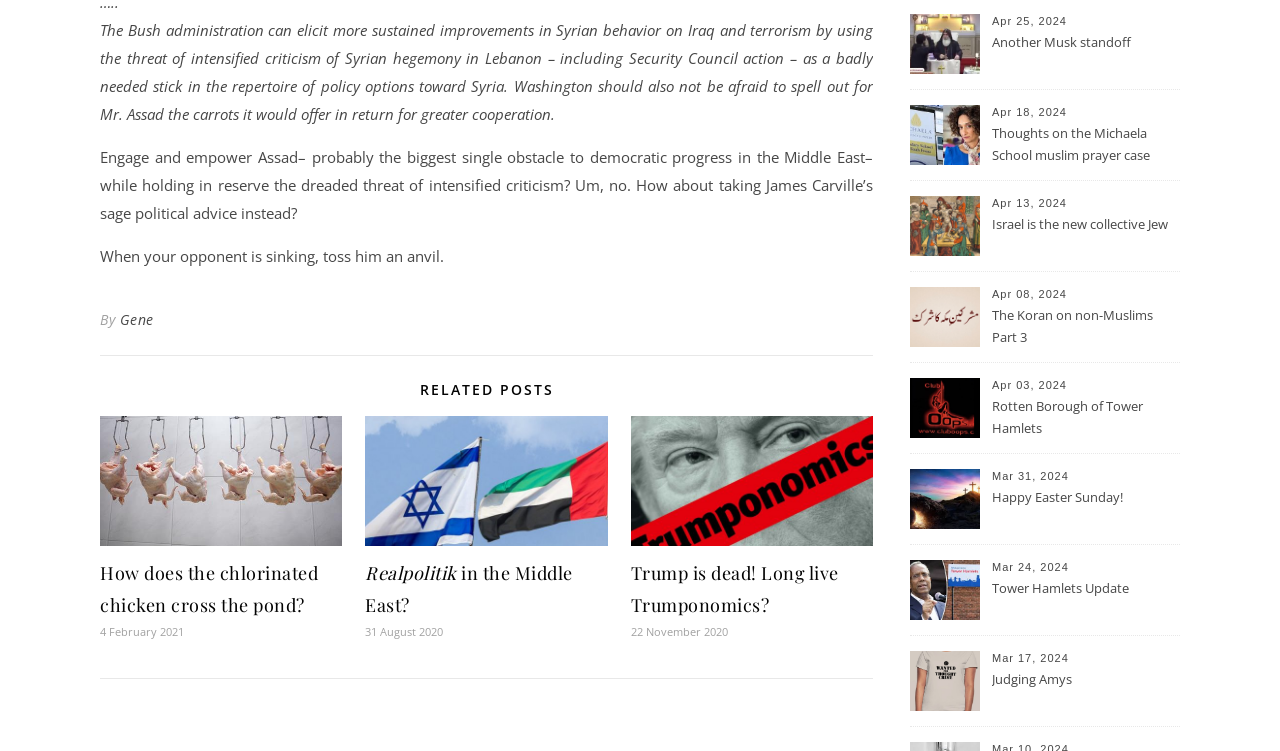Using the given element description, provide the bounding box coordinates (top-left x, top-left y, bottom-right x, bottom-right y) for the corresponding UI element in the screenshot: Interviews & Tours

None